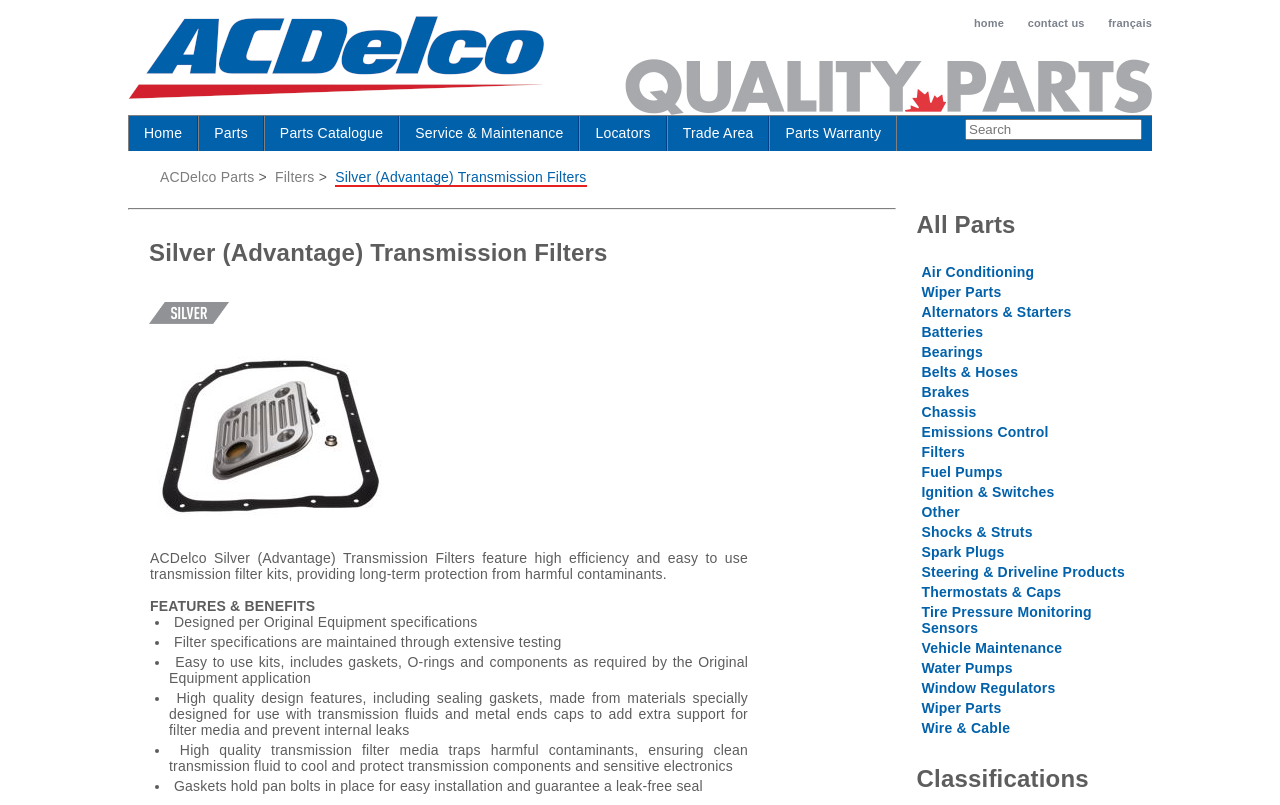Predict the bounding box coordinates for the UI element described as: "Other Other". The coordinates should be four float numbers between 0 and 1, presented as [left, top, right, bottom].

[0.716, 0.626, 0.9, 0.651]